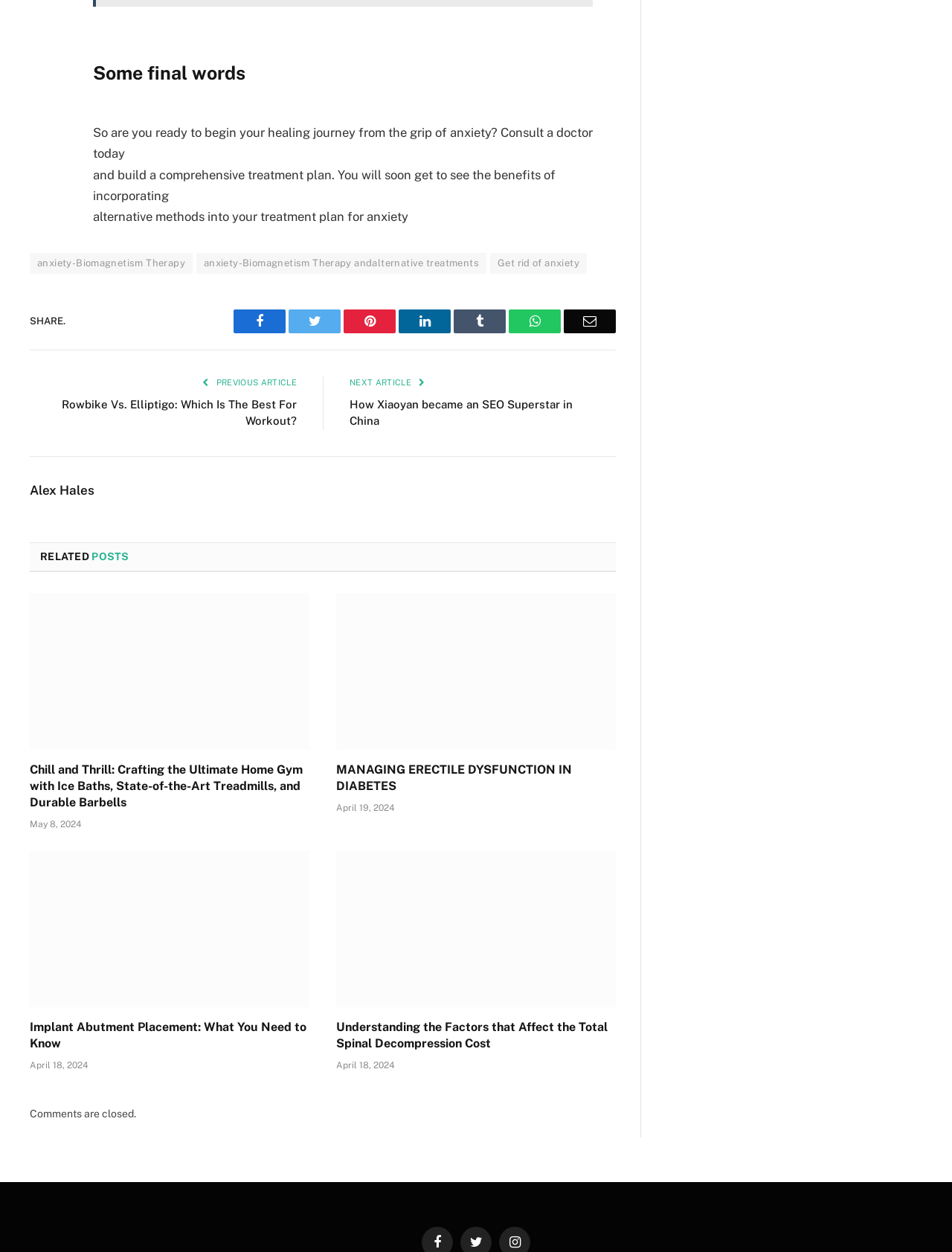From the element description: "title="MANAGING ERECTILE DYSFUNCTION IN DIABETES"", extract the bounding box coordinates of the UI element. The coordinates should be expressed as four float numbers between 0 and 1, in the order [left, top, right, bottom].

[0.353, 0.473, 0.647, 0.599]